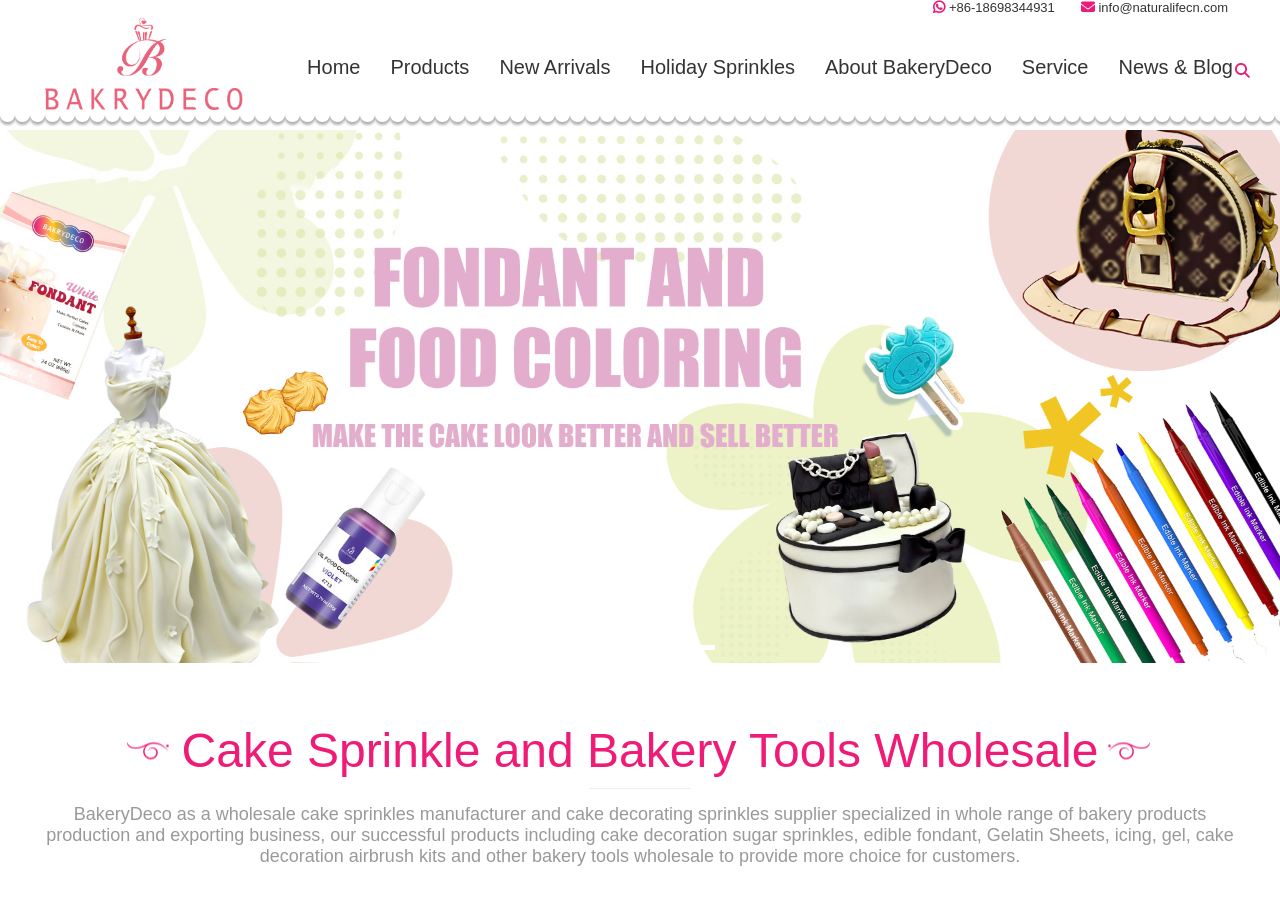What is the company's phone number? Observe the screenshot and provide a one-word or short phrase answer.

+86-18698344931